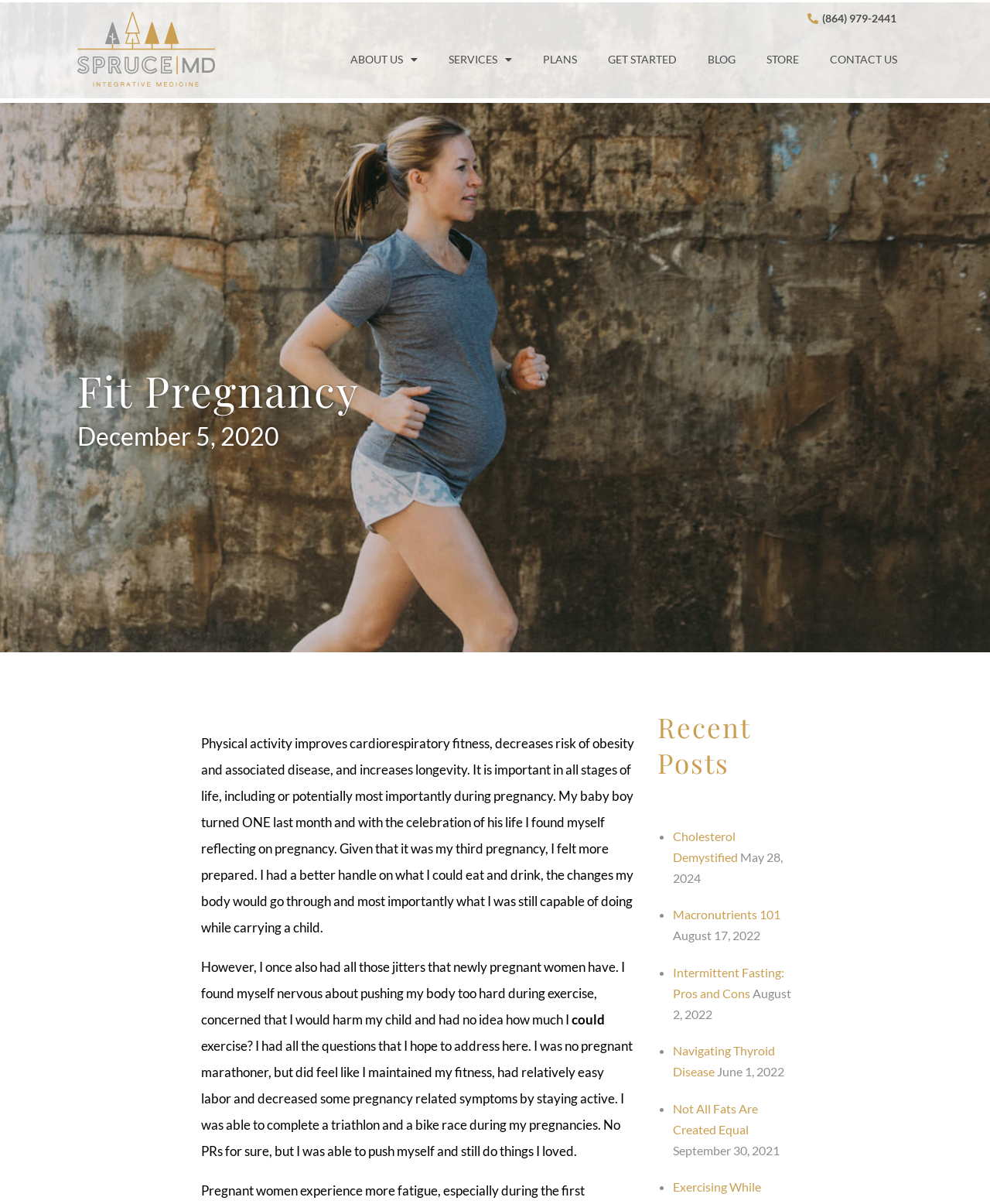Determine the bounding box coordinates of the section to be clicked to follow the instruction: "Read the 'Fit Pregnancy' heading". The coordinates should be given as four float numbers between 0 and 1, formatted as [left, top, right, bottom].

[0.078, 0.301, 0.922, 0.347]